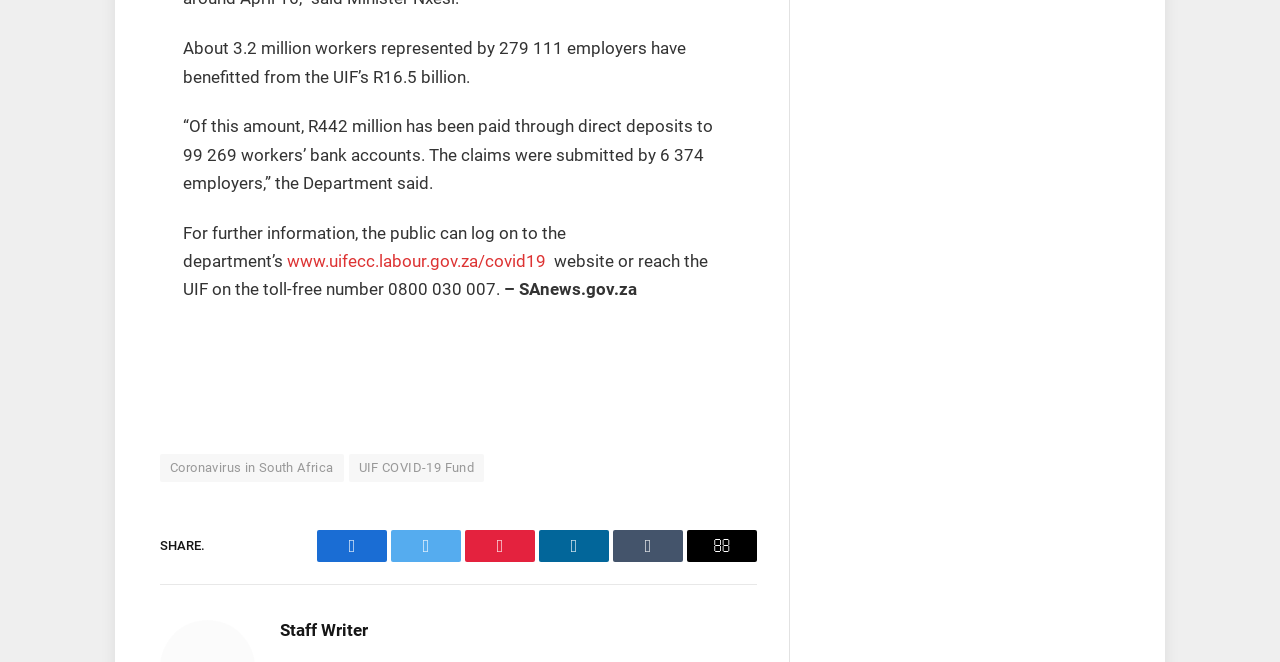Can you find the bounding box coordinates of the area I should click to execute the following instruction: "Visit UIF COVID-19 Fund website"?

[0.272, 0.686, 0.378, 0.728]